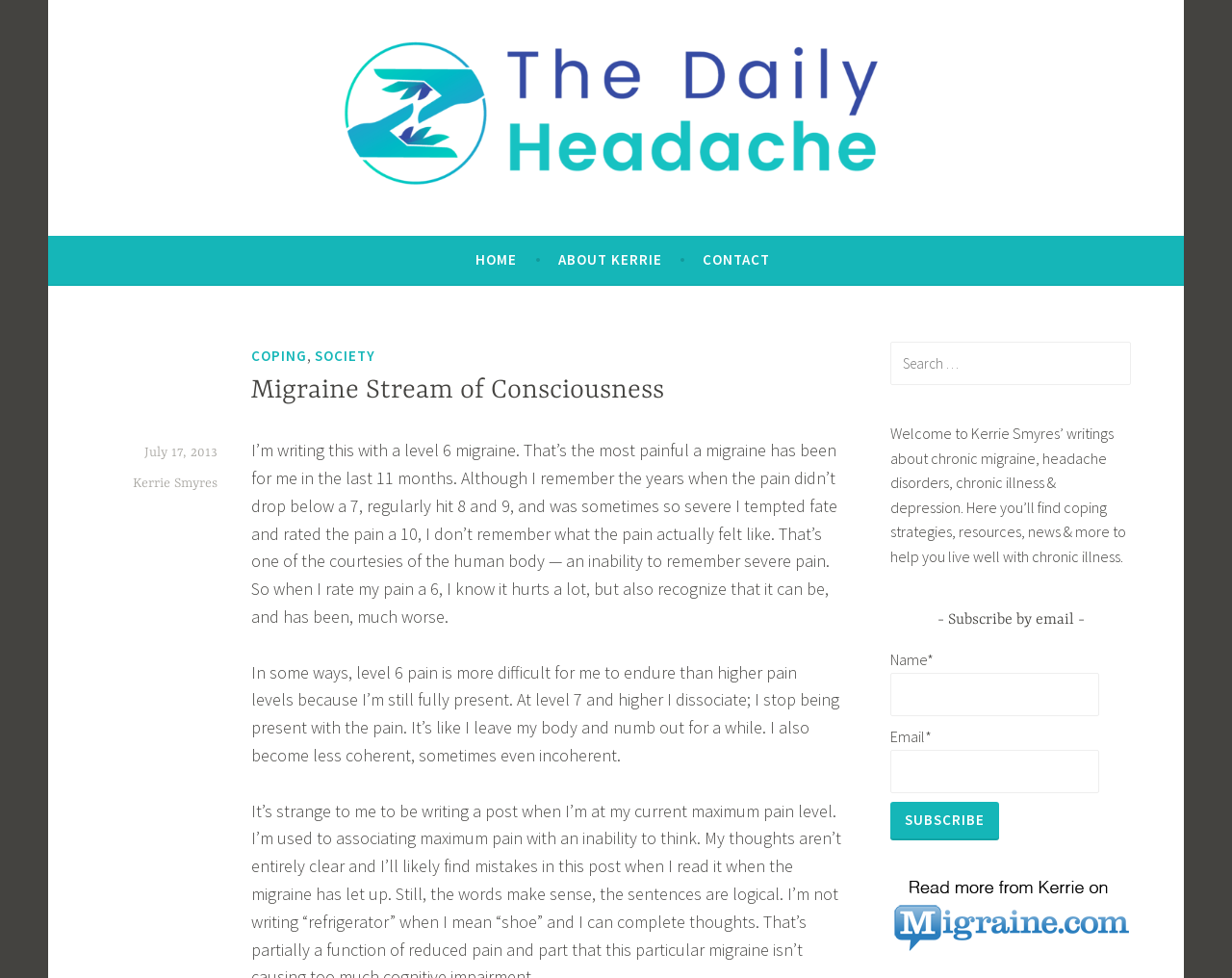Pinpoint the bounding box coordinates of the element to be clicked to execute the instruction: "read a post from July 17, 2013".

[0.117, 0.455, 0.177, 0.471]